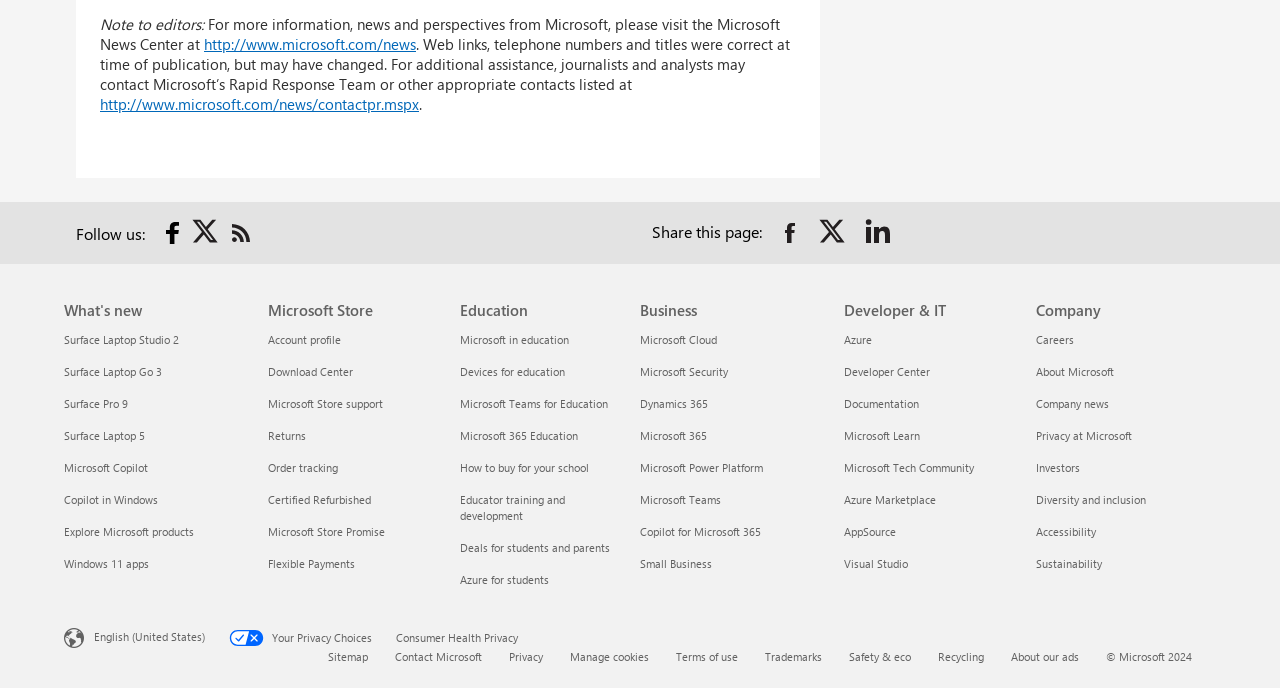What is the name of the section that allows users to share the webpage on social media?
Refer to the image and give a detailed response to the question.

The 'Share this page' section is located at the top of the webpage and contains links to share the webpage on Facebook, Twitter, and LinkedIn. This section allows users to share the webpage on social media platforms.